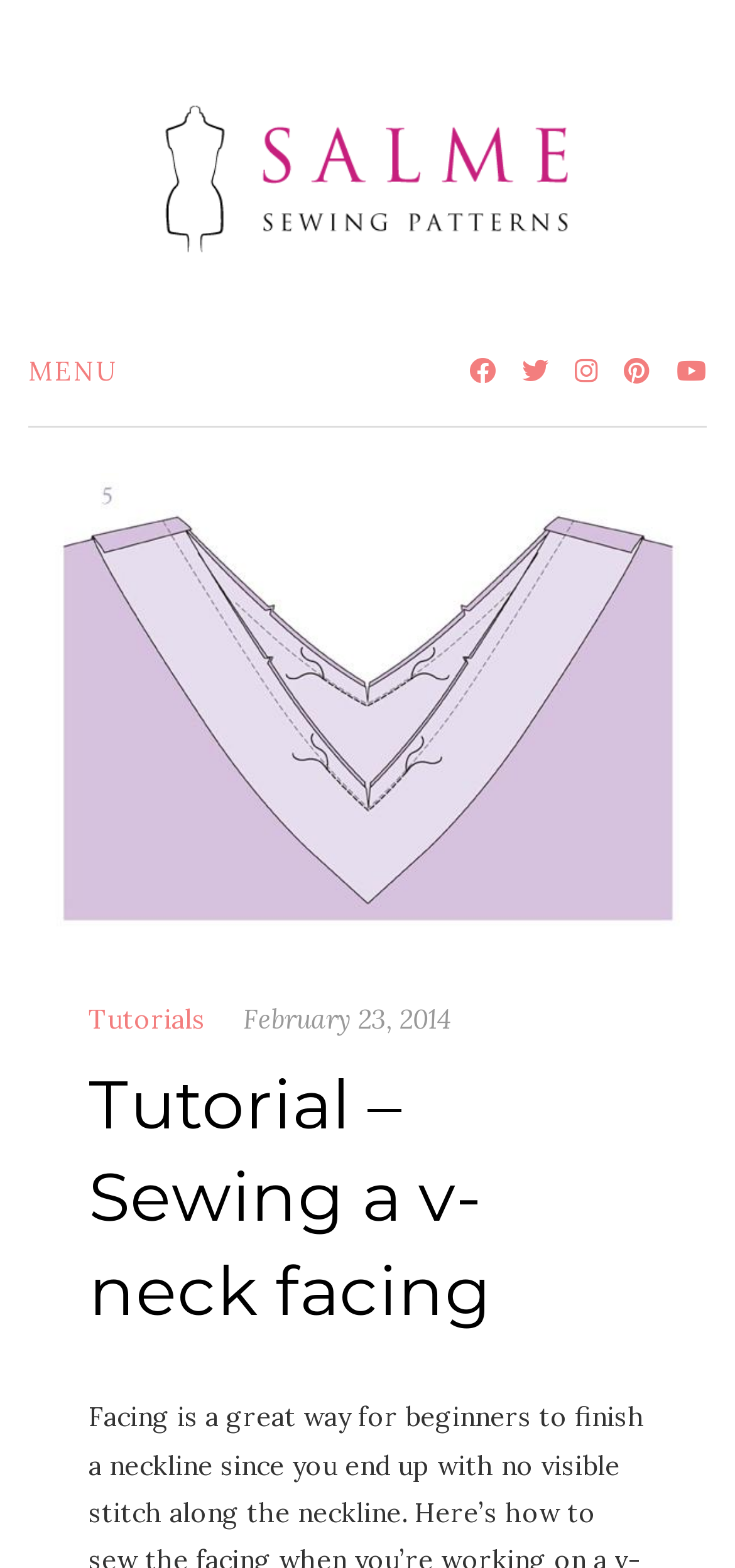What is the name of the website?
Refer to the image and provide a one-word or short phrase answer.

Salme Sewing patterns